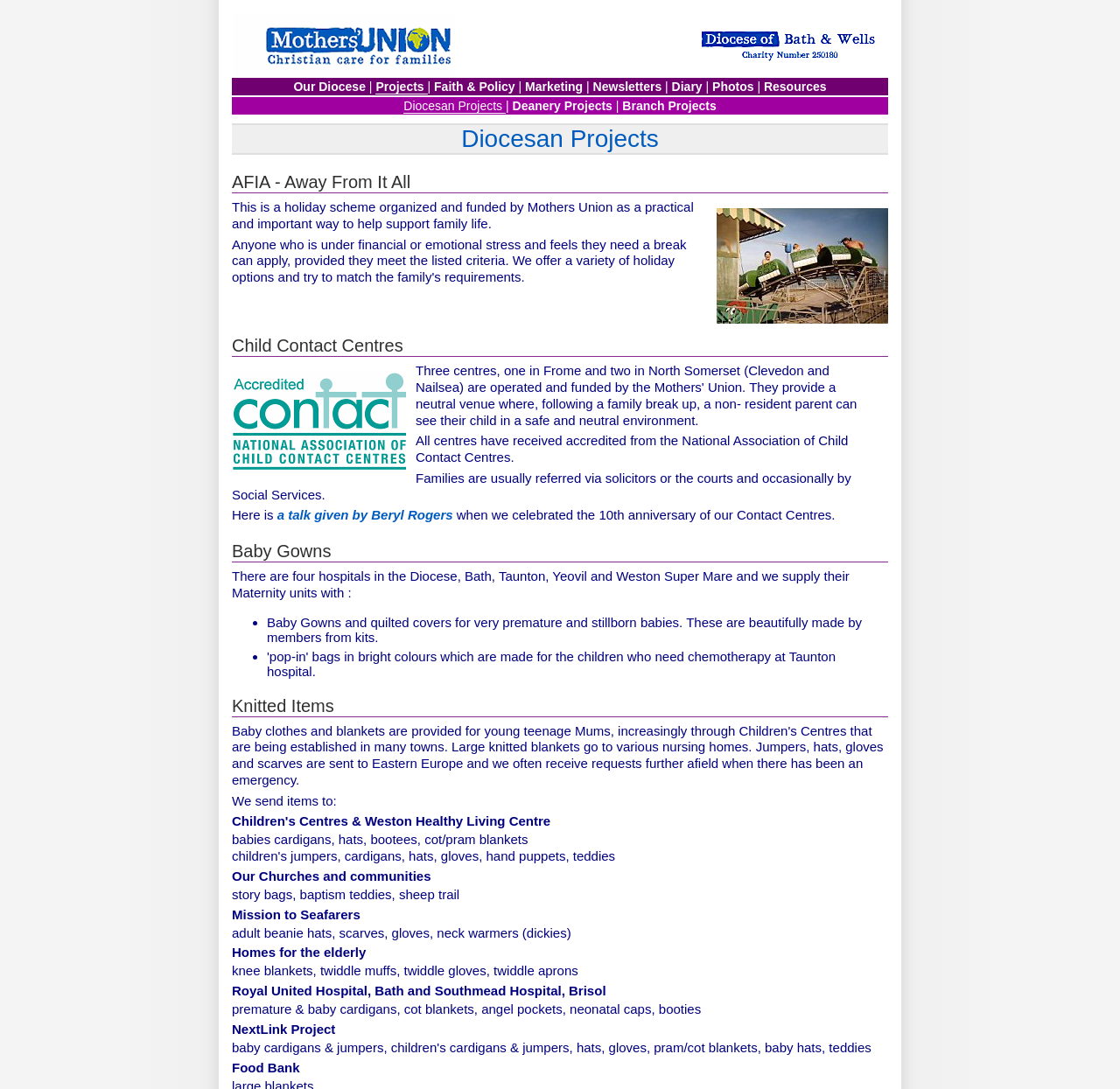Please determine the bounding box coordinates for the element with the description: "Deanery Projects".

[0.457, 0.091, 0.55, 0.104]